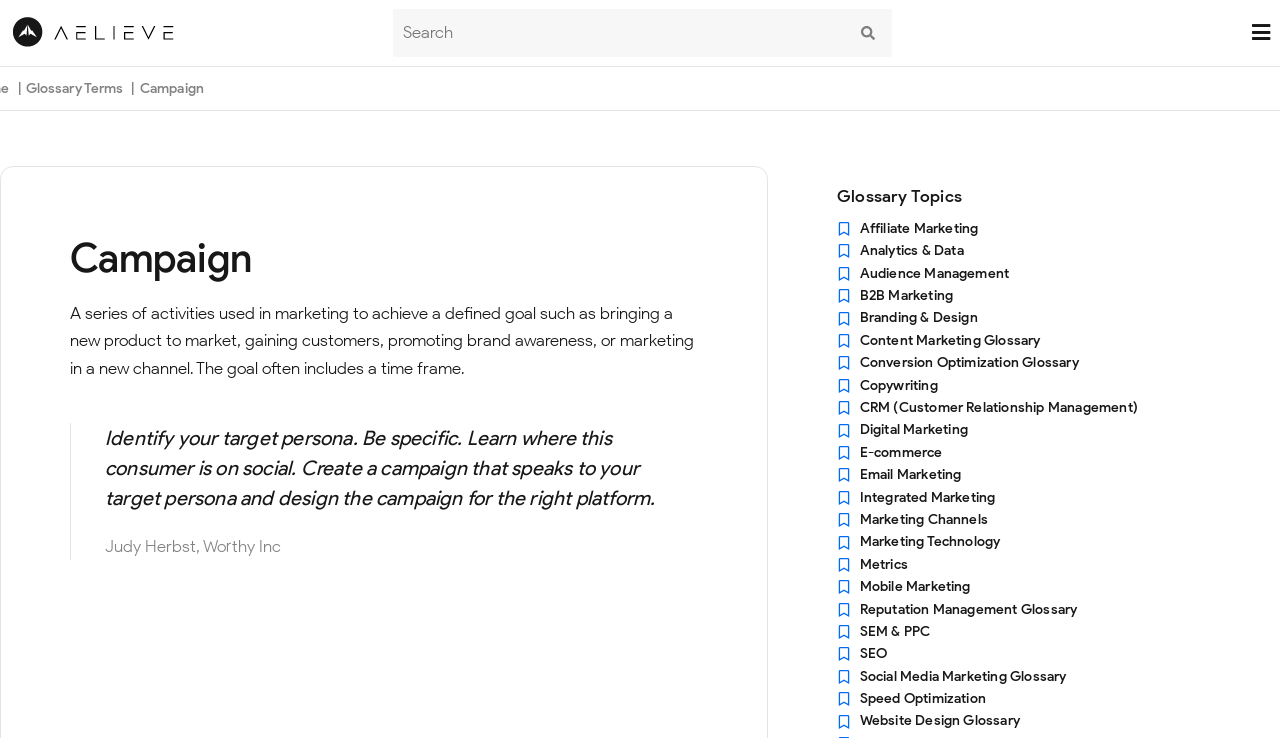Please identify the bounding box coordinates of the region to click in order to complete the given instruction: "learn about Affiliate Marketing". The coordinates should be four float numbers between 0 and 1, i.e., [left, top, right, bottom].

[0.671, 0.298, 0.764, 0.321]